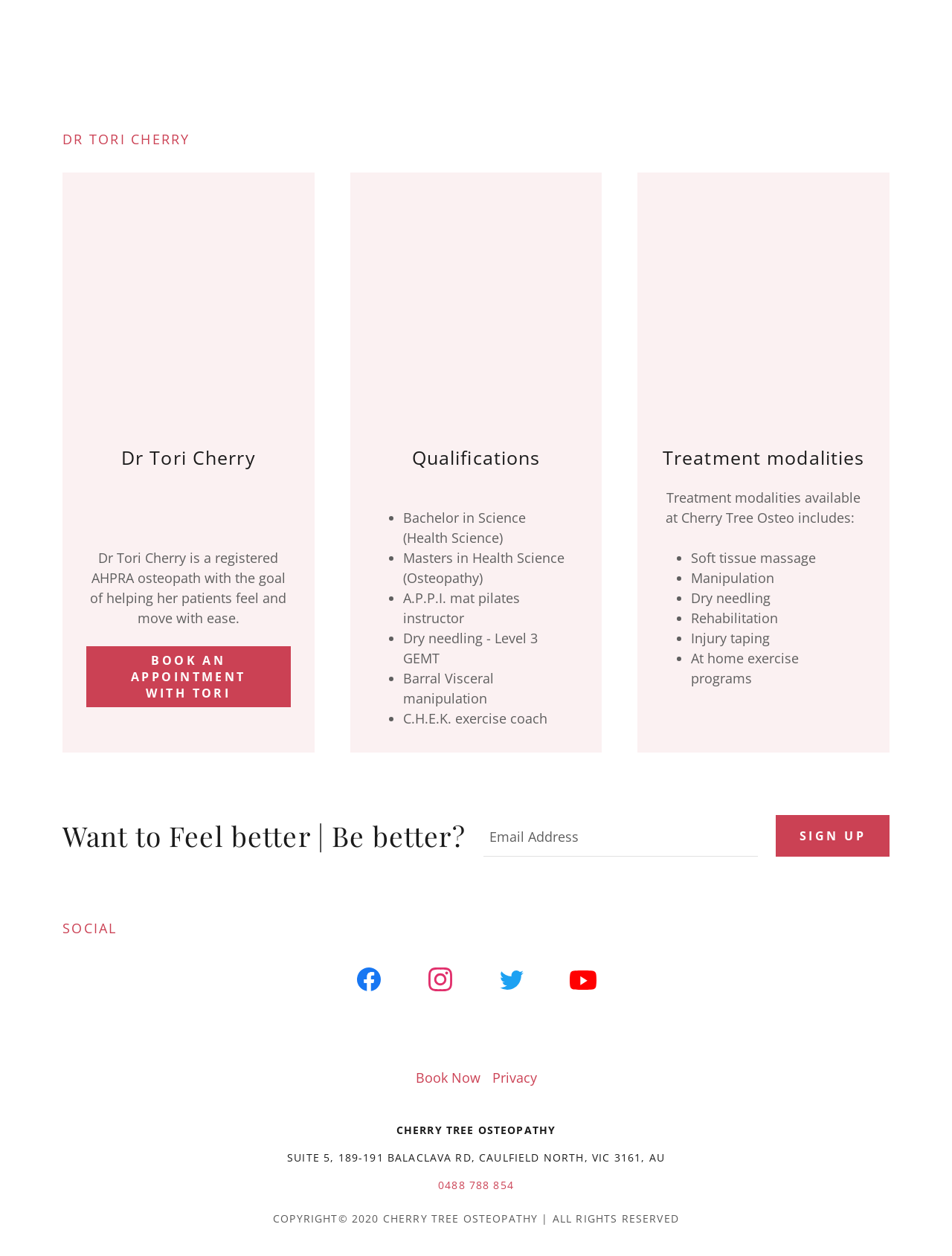Identify the bounding box coordinates of the area that should be clicked in order to complete the given instruction: "Book now". The bounding box coordinates should be four float numbers between 0 and 1, i.e., [left, top, right, bottom].

[0.43, 0.846, 0.511, 0.87]